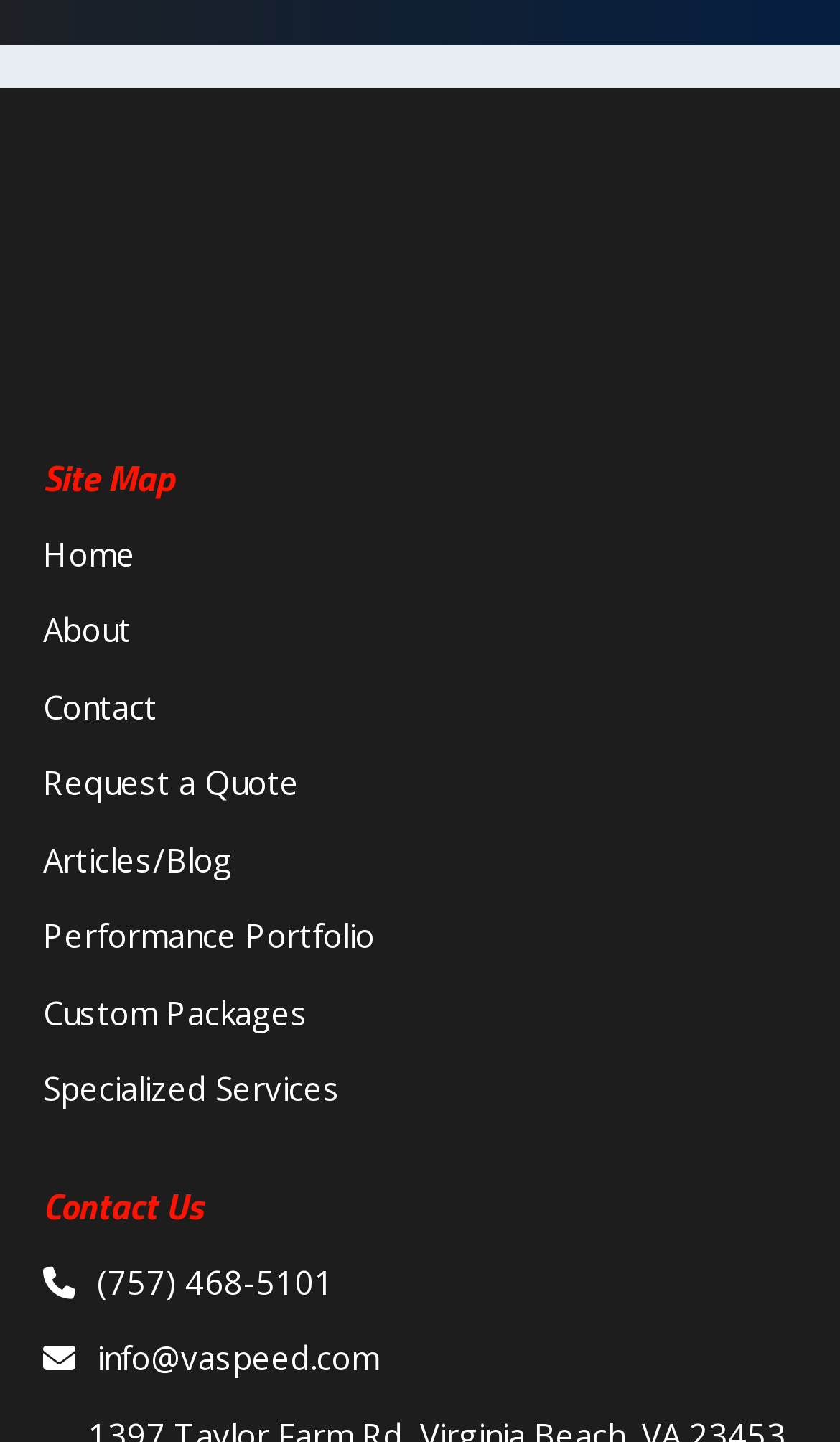Please locate the bounding box coordinates of the element that needs to be clicked to achieve the following instruction: "Go to Home page". The coordinates should be four float numbers between 0 and 1, i.e., [left, top, right, bottom].

[0.051, 0.366, 0.446, 0.404]